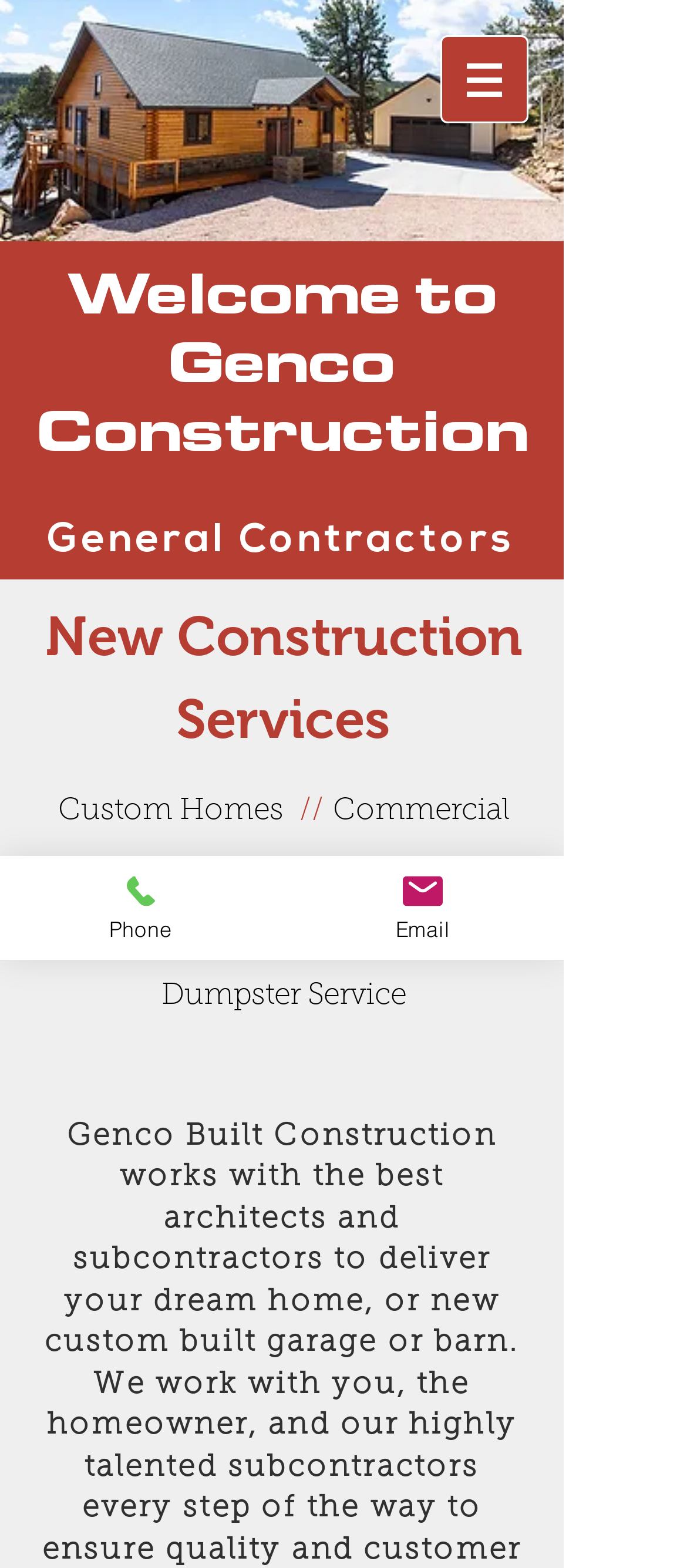Locate the bounding box of the UI element defined by this description: "Genco Construction". The coordinates should be given as four float numbers between 0 and 1, formatted as [left, top, right, bottom].

[0.053, 0.209, 0.768, 0.297]